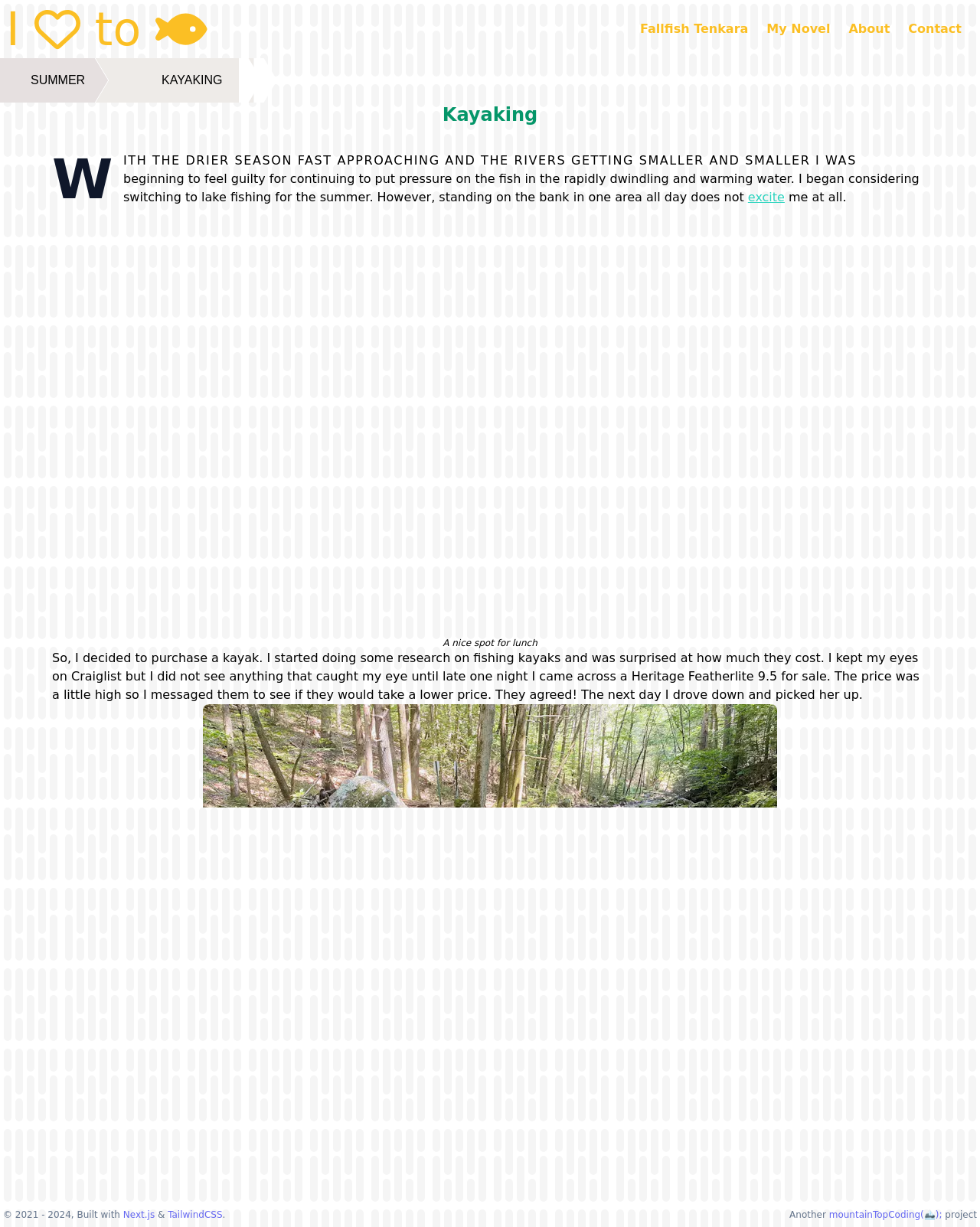Construct a thorough caption encompassing all aspects of the webpage.

This webpage appears to be a personal blog or journal, with a focus on kayaking and fishing. At the top, there are five links: "I to", "Fallfish Tenkara", "My Novel", "About", and "Contact". Below these links, there is a navigation section with two links: "SUMMER" and "KAYAKING". 

The main content of the page is a blog post titled "Kayaking", which describes the author's experience with kayaking and fishing. The post is divided into several paragraphs, with two images of kayaking scenes and a few links scattered throughout. The text describes the author's decision to purchase a kayak, their research process, and their first experience with the kayak, including a mishap where the kayak took on water.

At the bottom of the page, there is a section for comments, represented by an iframe. Below this, there is a footer section with copyright information, a mention of the technologies used to build the site (Next.js and TailwindCSS), and a link to the author's GitHub profile. There is also a link to another project, "mountainTopCoding", and a small image of a GitHub logo.